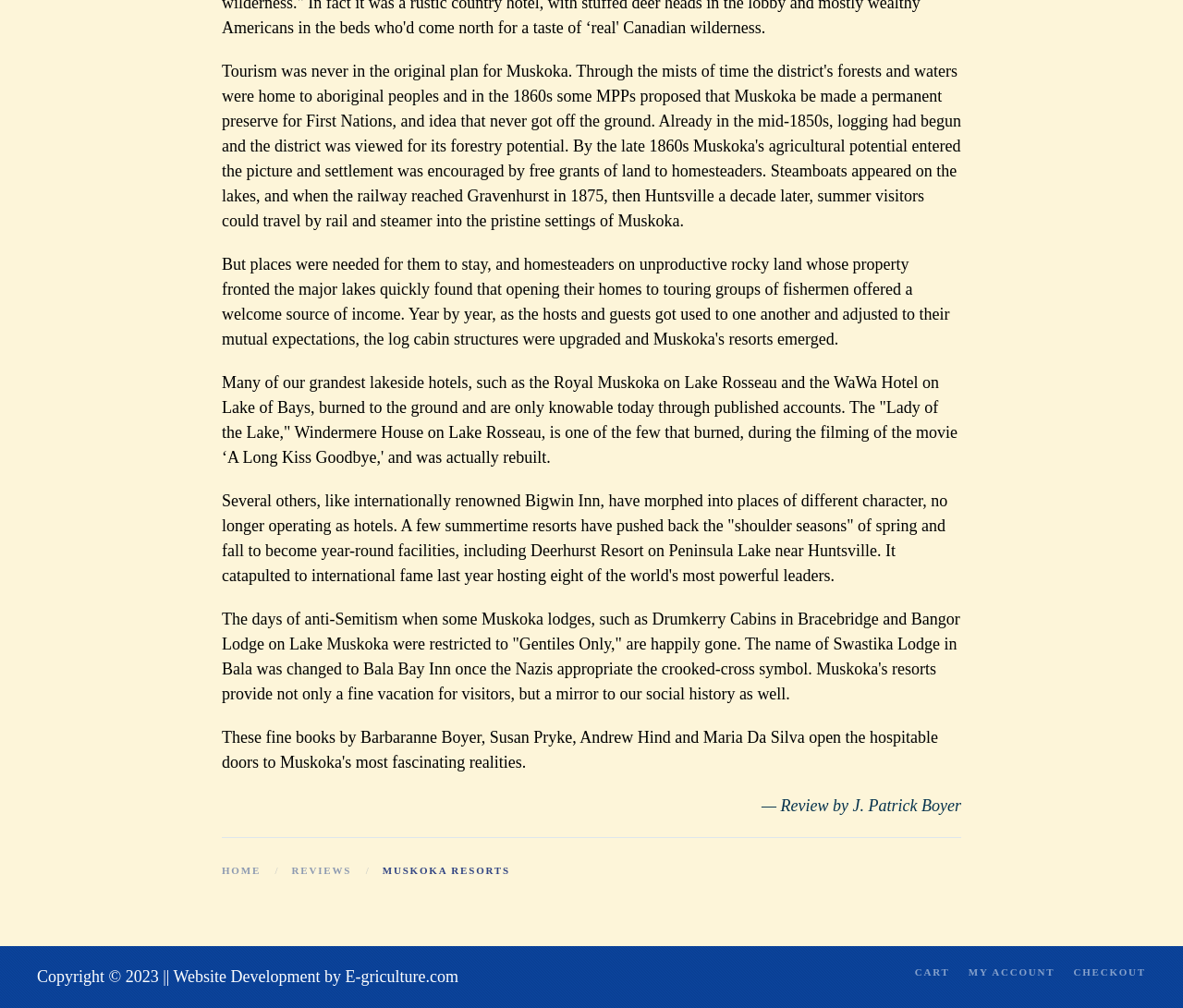Find the bounding box of the UI element described as follows: "Reviews".

[0.247, 0.858, 0.297, 0.869]